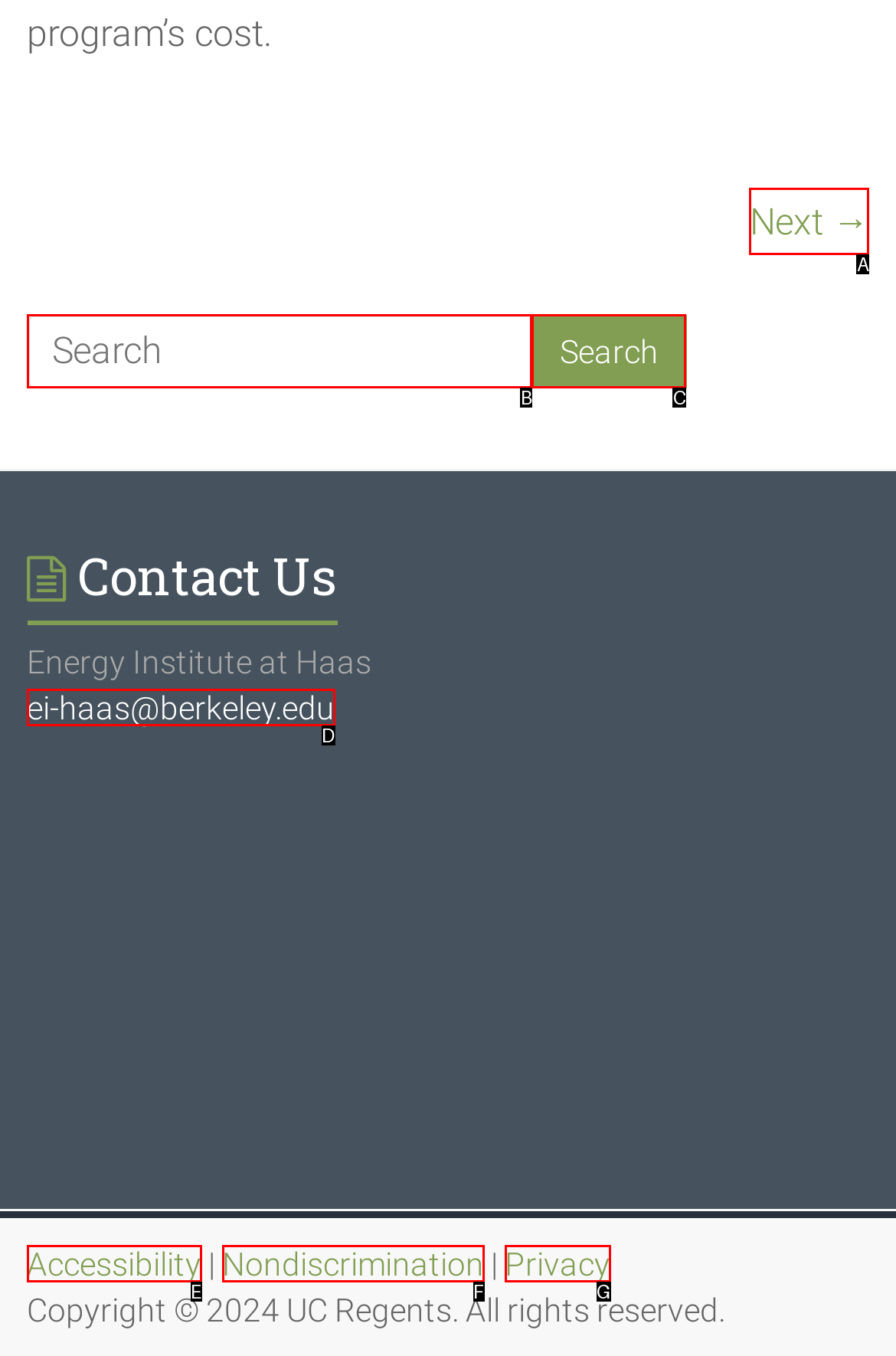Select the letter from the given choices that aligns best with the description: title="Meadow Creek Farm". Reply with the specific letter only.

None